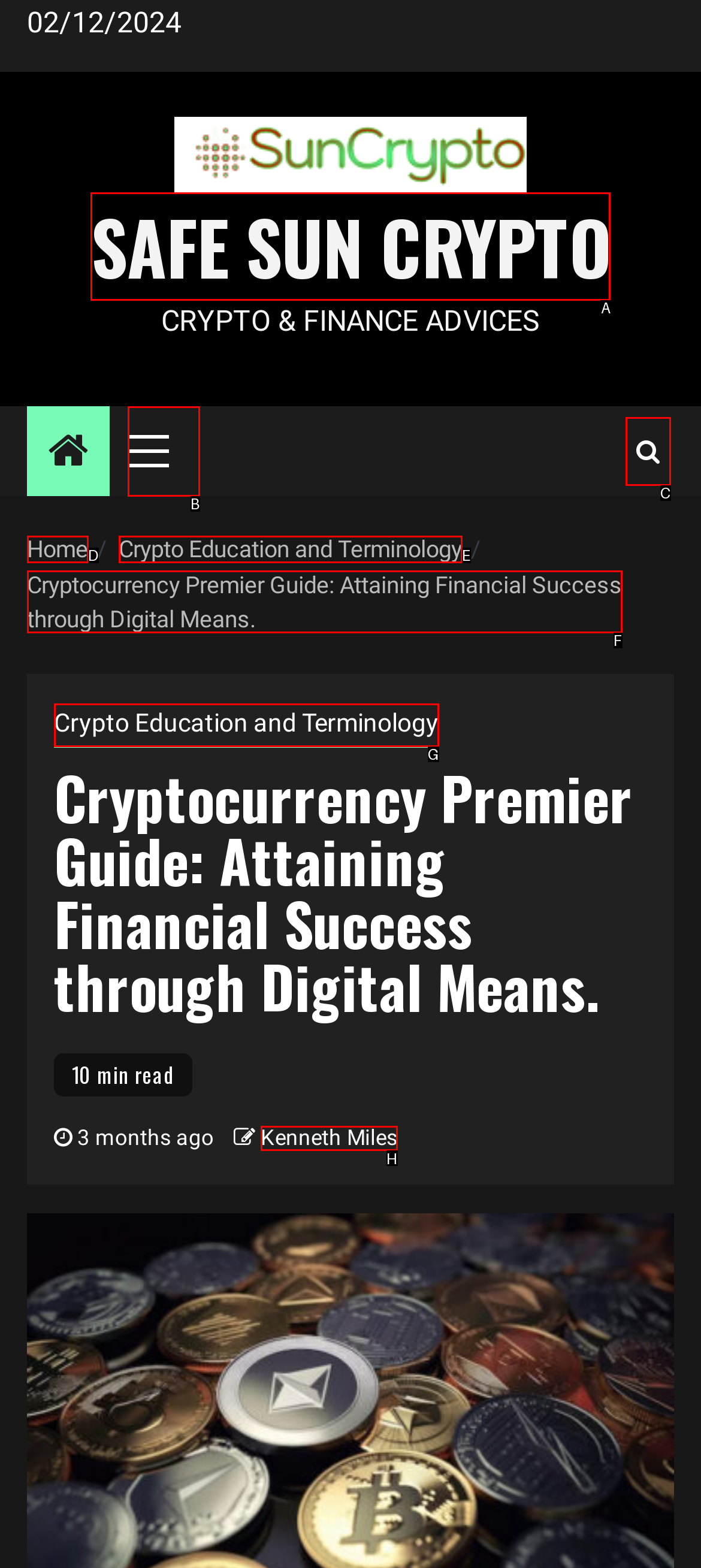Find the correct option to complete this instruction: Visit the author 'Kenneth Miles' page. Reply with the corresponding letter.

H